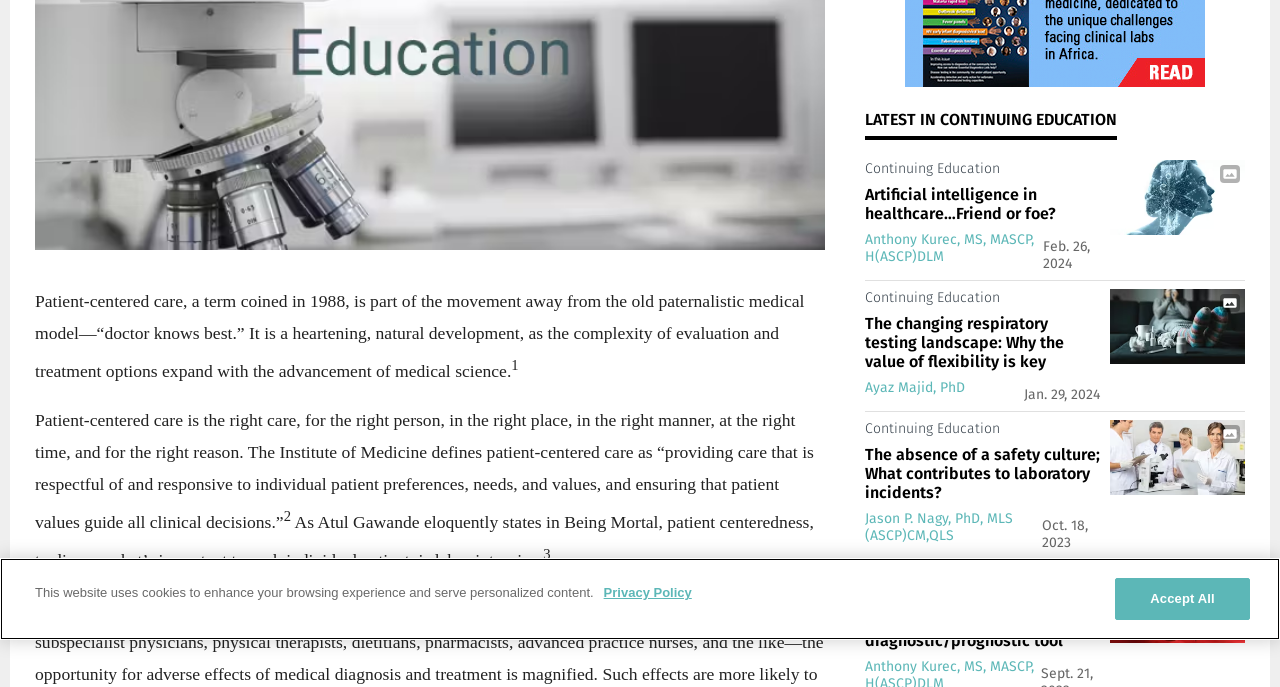Identify the bounding box for the UI element that is described as follows: "Ayaz Majid, PhD".

[0.676, 0.494, 0.754, 0.518]